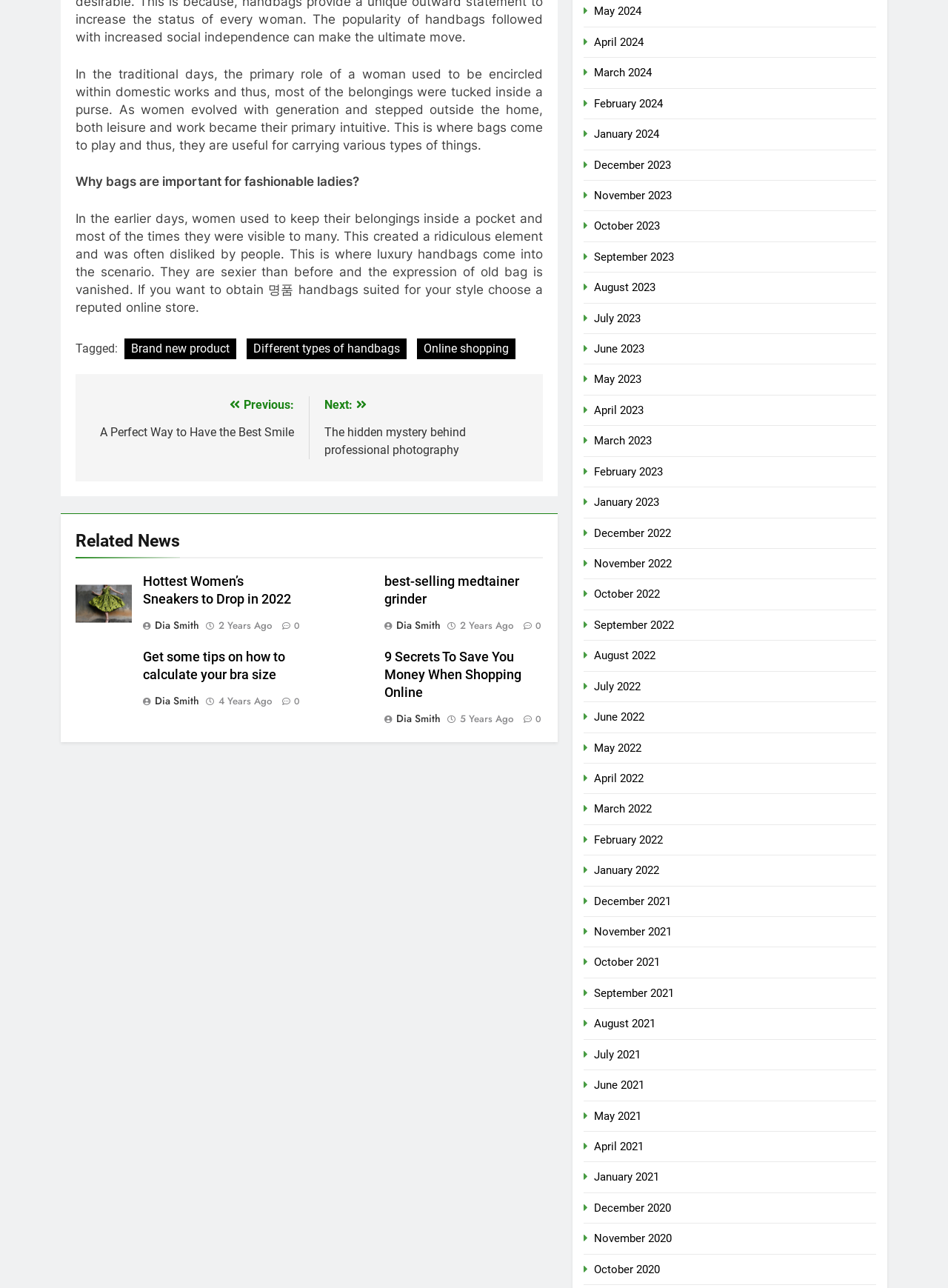Identify the bounding box coordinates for the region of the element that should be clicked to carry out the instruction: "Read 'Why bags are important for fashionable ladies?'". The bounding box coordinates should be four float numbers between 0 and 1, i.e., [left, top, right, bottom].

[0.08, 0.135, 0.379, 0.147]